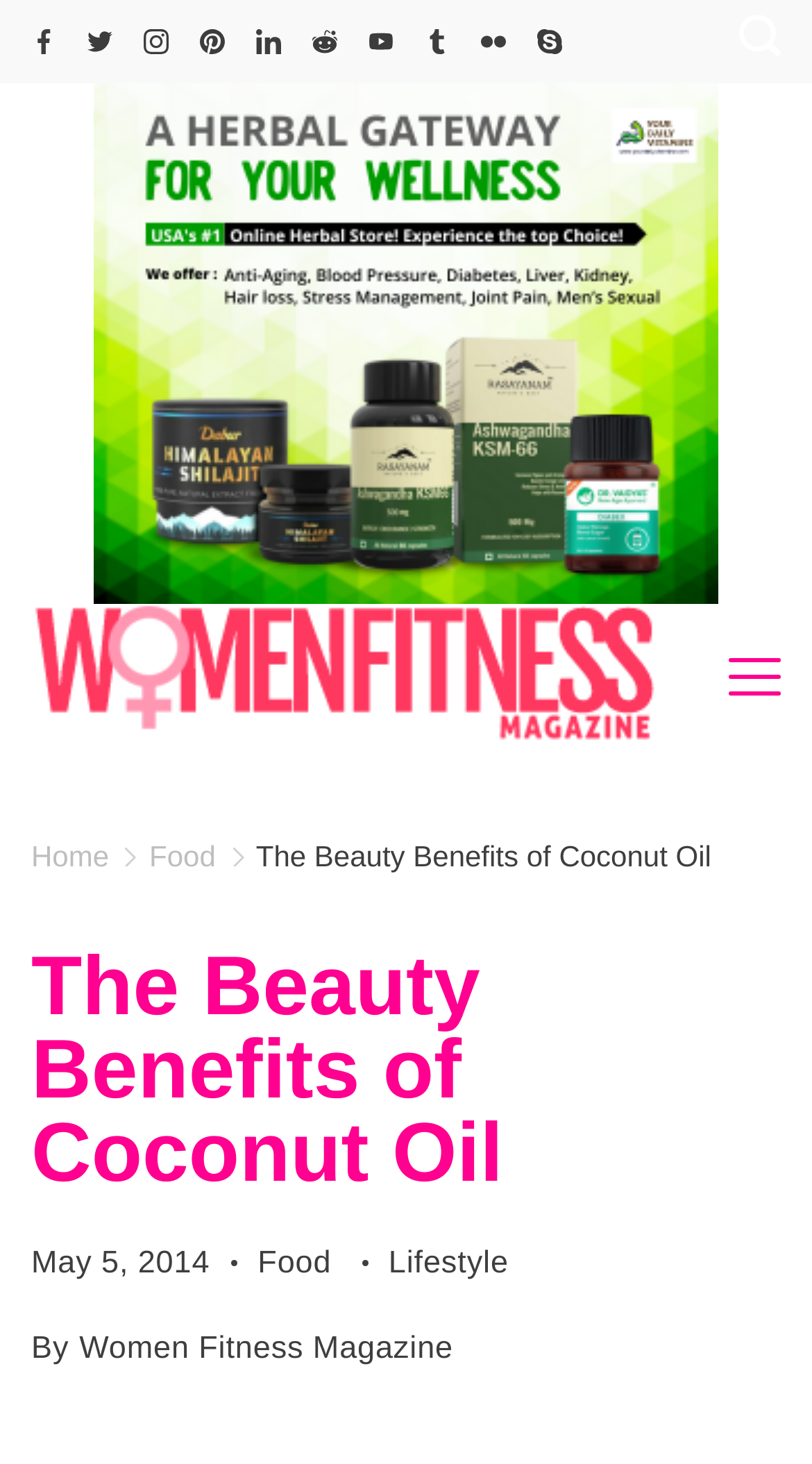Convey a detailed summary of the webpage, mentioning all key elements.

The webpage is about the beauty benefits of coconut oil. At the top, there is a progress bar that spans almost the entire width of the page. Below the progress bar, there are social media links, including Facebook, Twitter, Instagram, and more, each accompanied by an image. These links are aligned horizontally and take up a significant portion of the top section of the page.

To the right of the social media links, there is a search icon button. Below the search button, there is a large image that spans almost the entire width of the page, with a figure caption that reads "Herbal Gateway: Your Online Herbal Store".

On the left side of the page, there is a link to "The Women Fitness Magazine", which is accompanied by an image. The link describes the magazine as a fast-growing online company that provides resources and advice to women on health, fitness, love, food, weight loss, lifestyle, and parenting.

Below the image, there is a menu link that is not expanded by default. When expanded, the menu reveals links to "Home", "Food", and the current page, "The Beauty Benefits of Coconut Oil". Each menu item has an accompanying image.

The main content of the page is headed by a header that reads "The Beauty Benefits of Coconut Oil". Below the header, there is a time stamp that indicates the article was published on May 5, 2014. There are also links to related categories, including "Food" and "Lifestyle". The author of the article is credited as "Women Fitness Magazine".